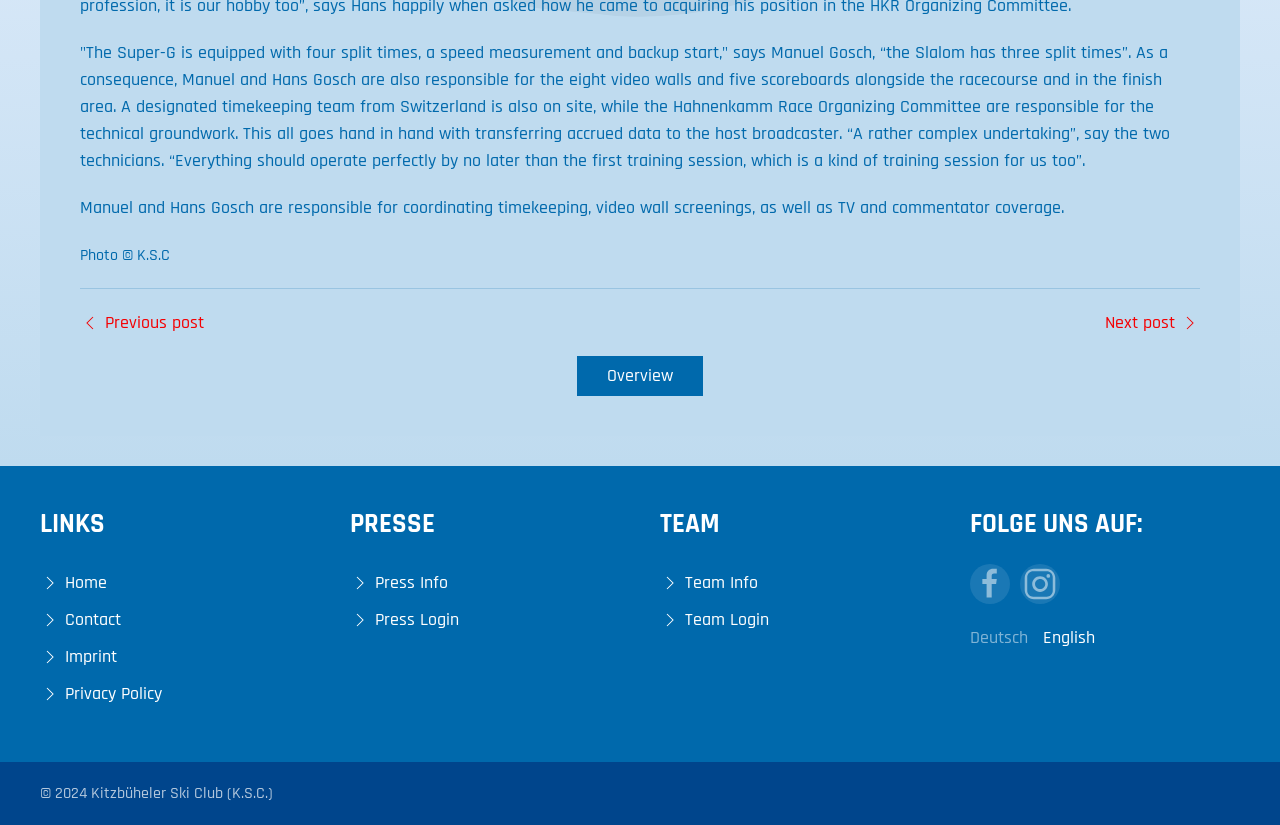Please specify the coordinates of the bounding box for the element that should be clicked to carry out this instruction: "Click on the 'Facebook' link". The coordinates must be four float numbers between 0 and 1, formatted as [left, top, right, bottom].

[0.758, 0.683, 0.789, 0.732]